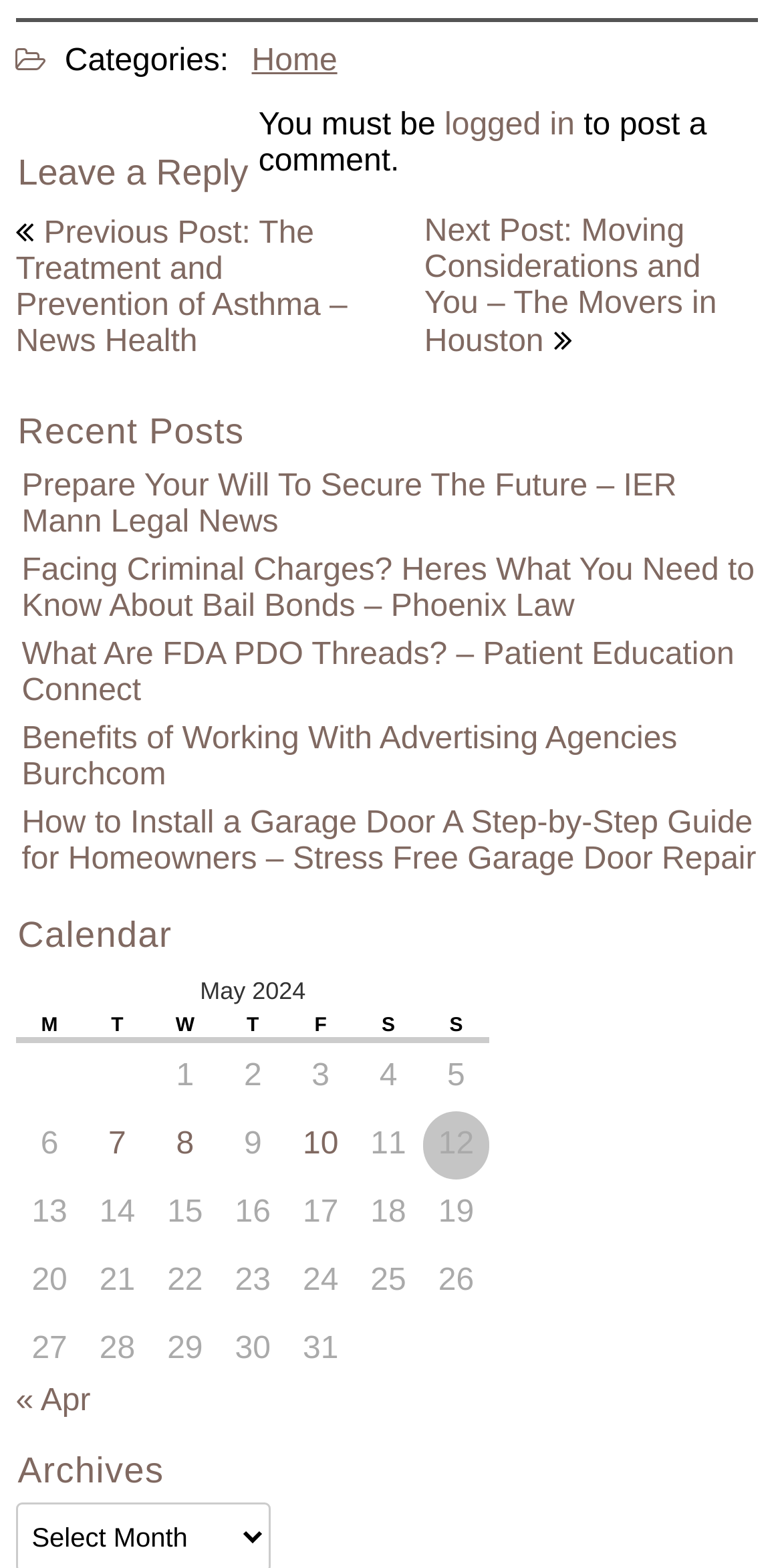Please specify the bounding box coordinates of the element that should be clicked to execute the given instruction: 'Go to 'Previous Post: The Treatment and Prevention of Asthma – News Health''. Ensure the coordinates are four float numbers between 0 and 1, expressed as [left, top, right, bottom].

[0.02, 0.138, 0.444, 0.229]